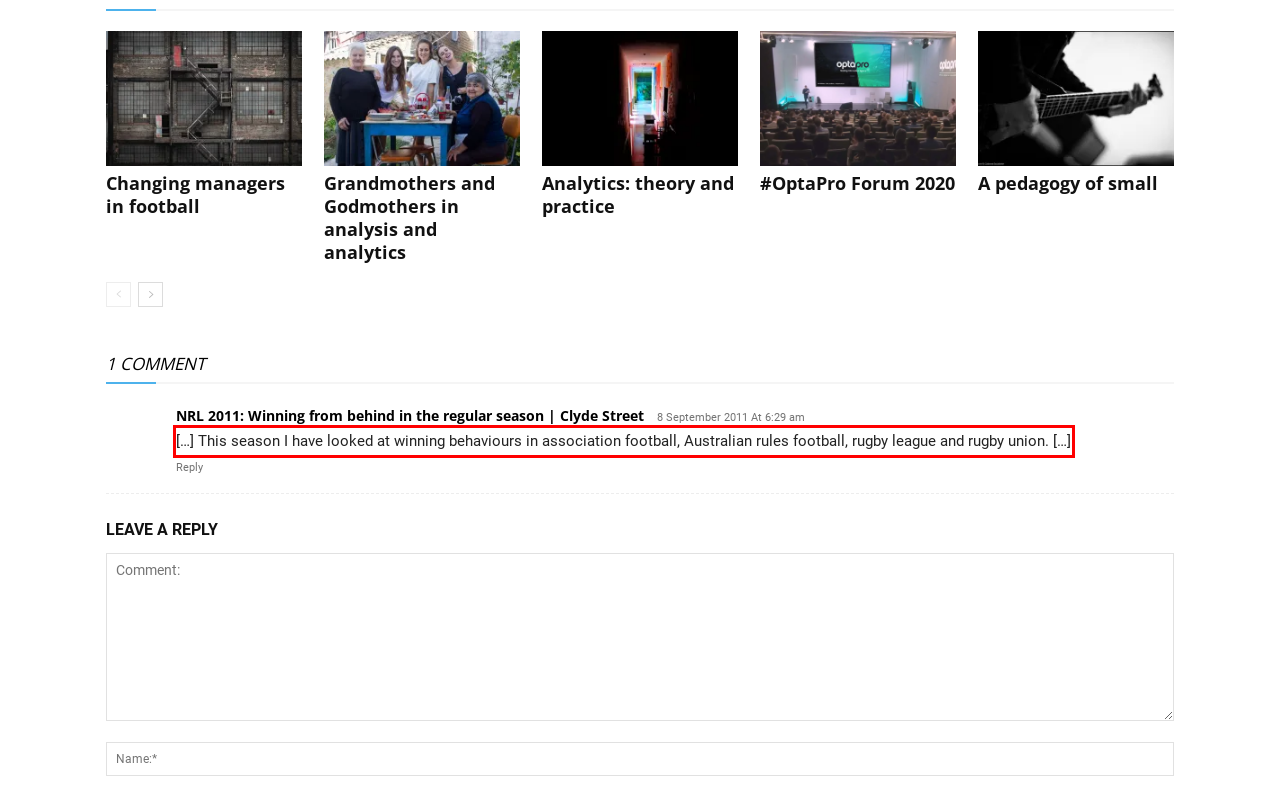You are given a screenshot showing a webpage with a red bounding box. Perform OCR to capture the text within the red bounding box.

[…] This season I have looked at winning behaviours in association football, Australian rules football, rugby league and rugby union. […]